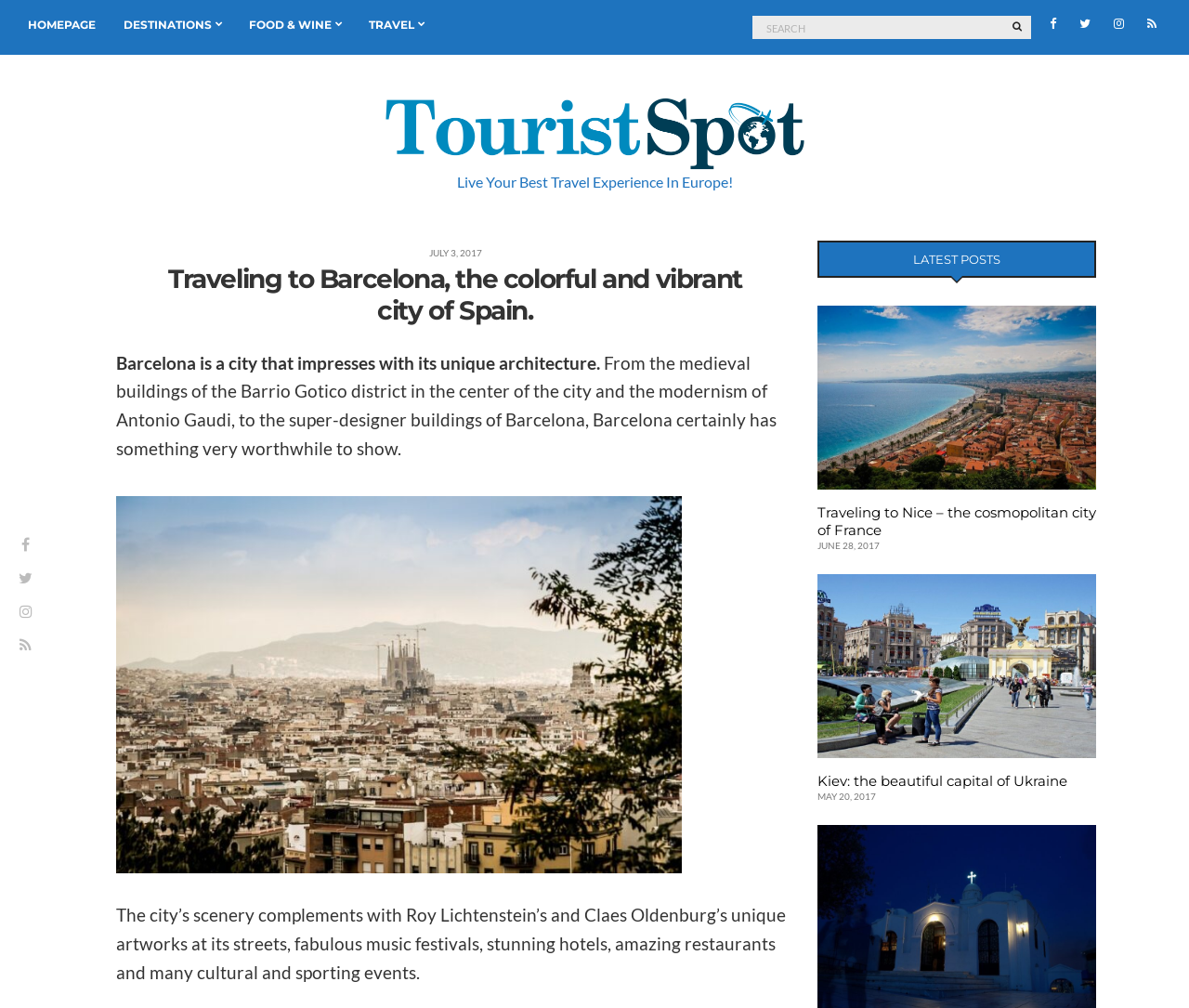Utilize the information from the image to answer the question in detail:
What is the theme of the website?

The website appears to be a travel blog or guide, as indicated by the navigation links 'DESTINATIONS', 'FOOD & WINE', and 'TRAVEL', as well as the content of the main article and latest posts, which describe travel experiences and destinations.